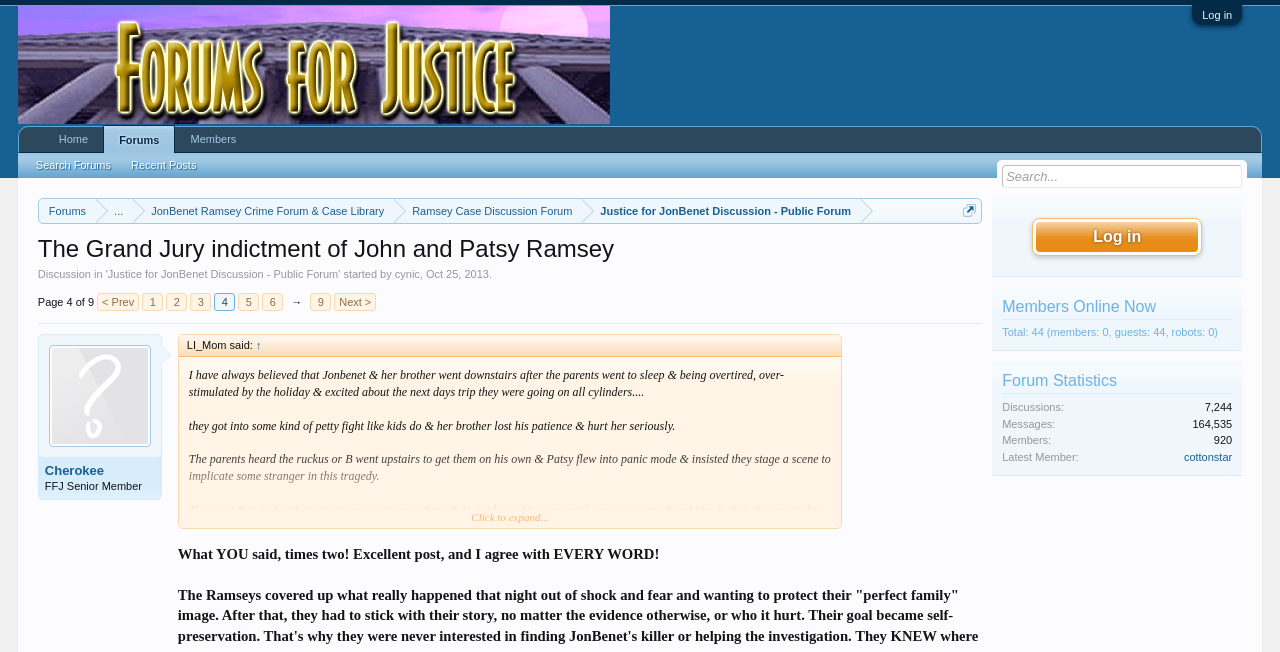Locate the bounding box coordinates for the element described below: "Oct 25, 2013". The coordinates must be four float values between 0 and 1, formatted as [left, top, right, bottom].

[0.175, 0.896, 0.224, 0.914]